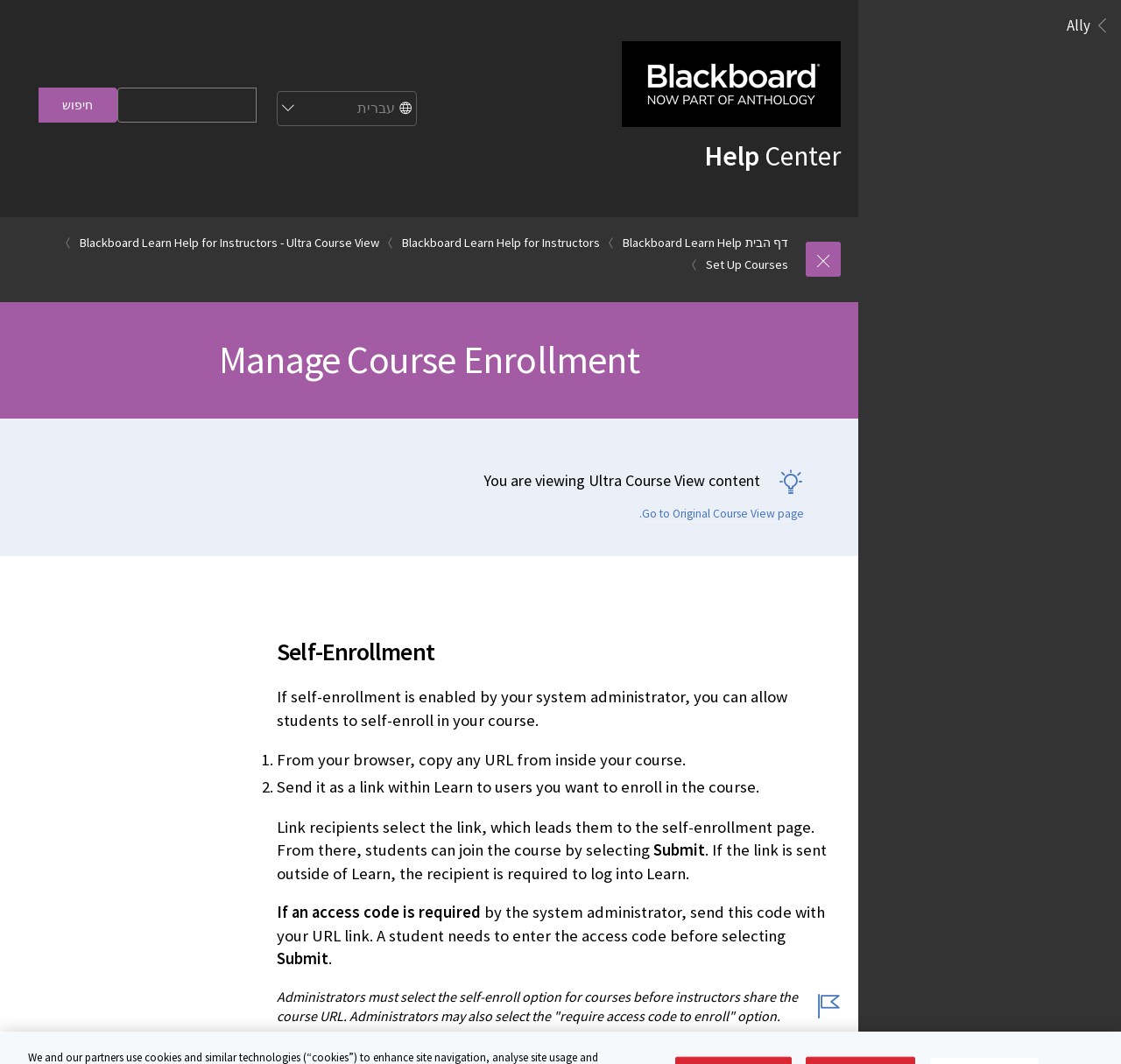What is the purpose of the 'Search Query' textbox?
Could you give a comprehensive explanation in response to this question?

The 'Search Query' textbox is likely used to search for content within the course or the platform, allowing users to quickly find specific resources or information.